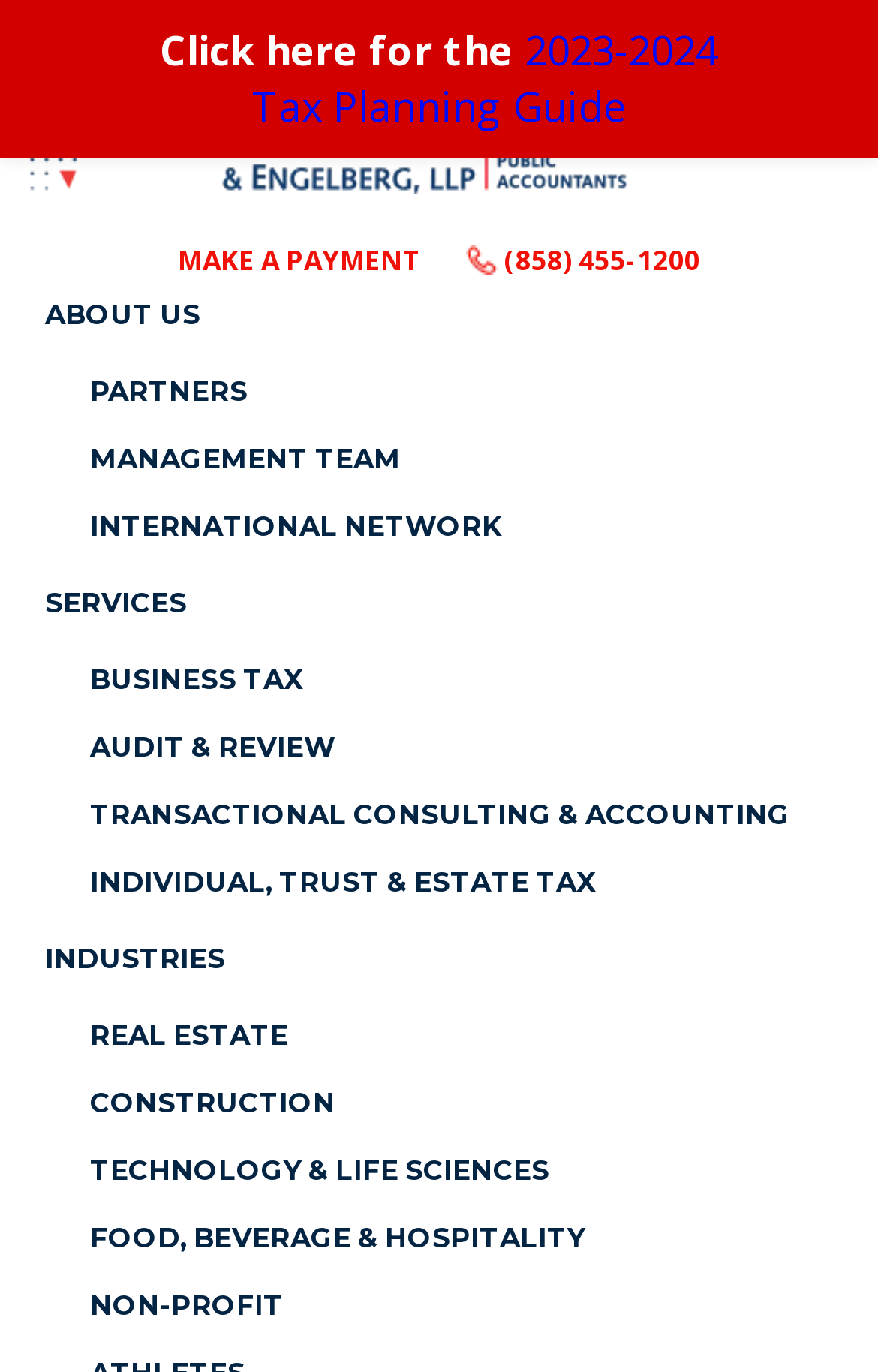Determine the bounding box coordinates for the HTML element described here: "Individual, Trust & Estate Tax".

[0.051, 0.618, 1.0, 0.667]